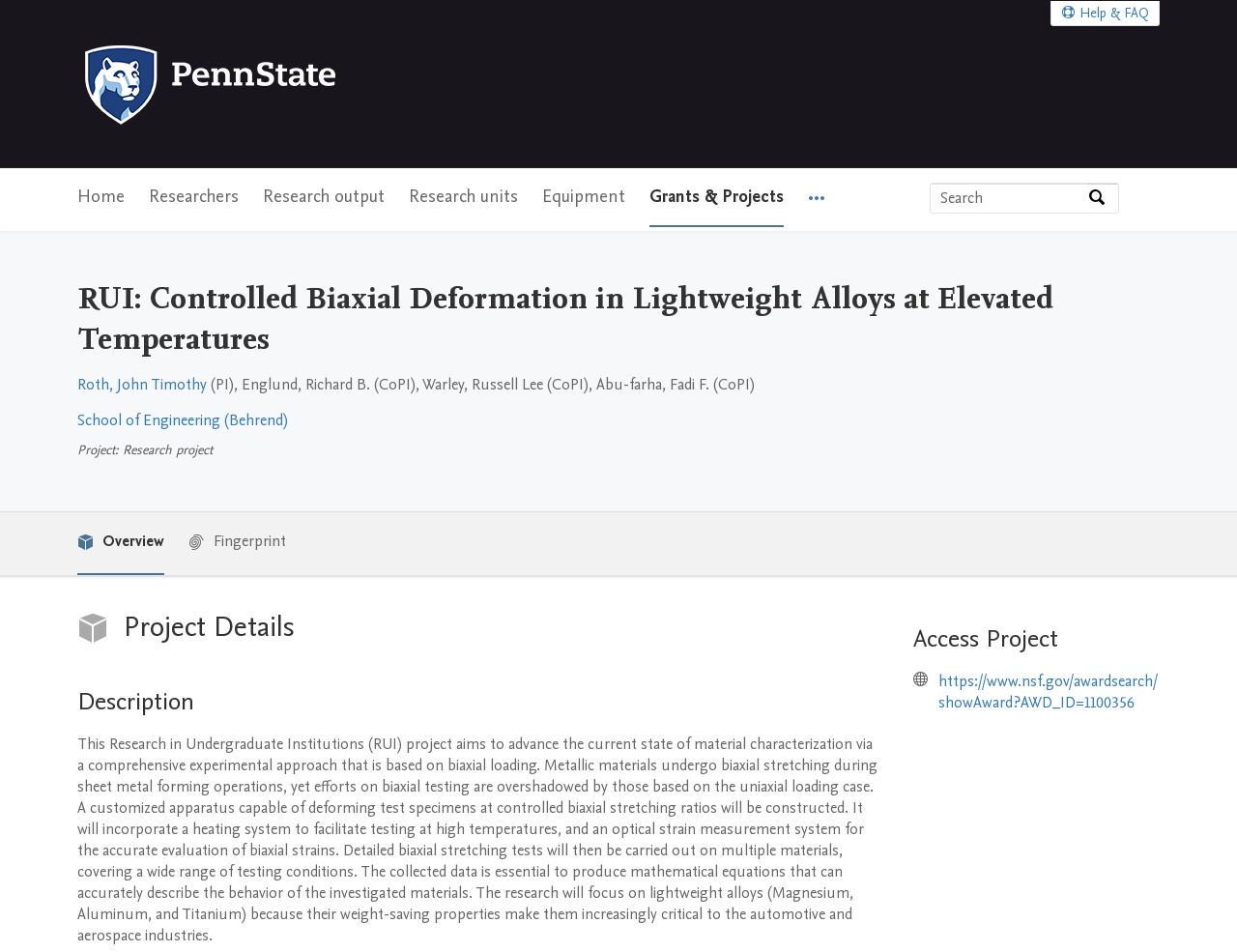Can you find the bounding box coordinates for the element to click on to achieve the instruction: "Access the project"?

[0.759, 0.704, 0.936, 0.749]